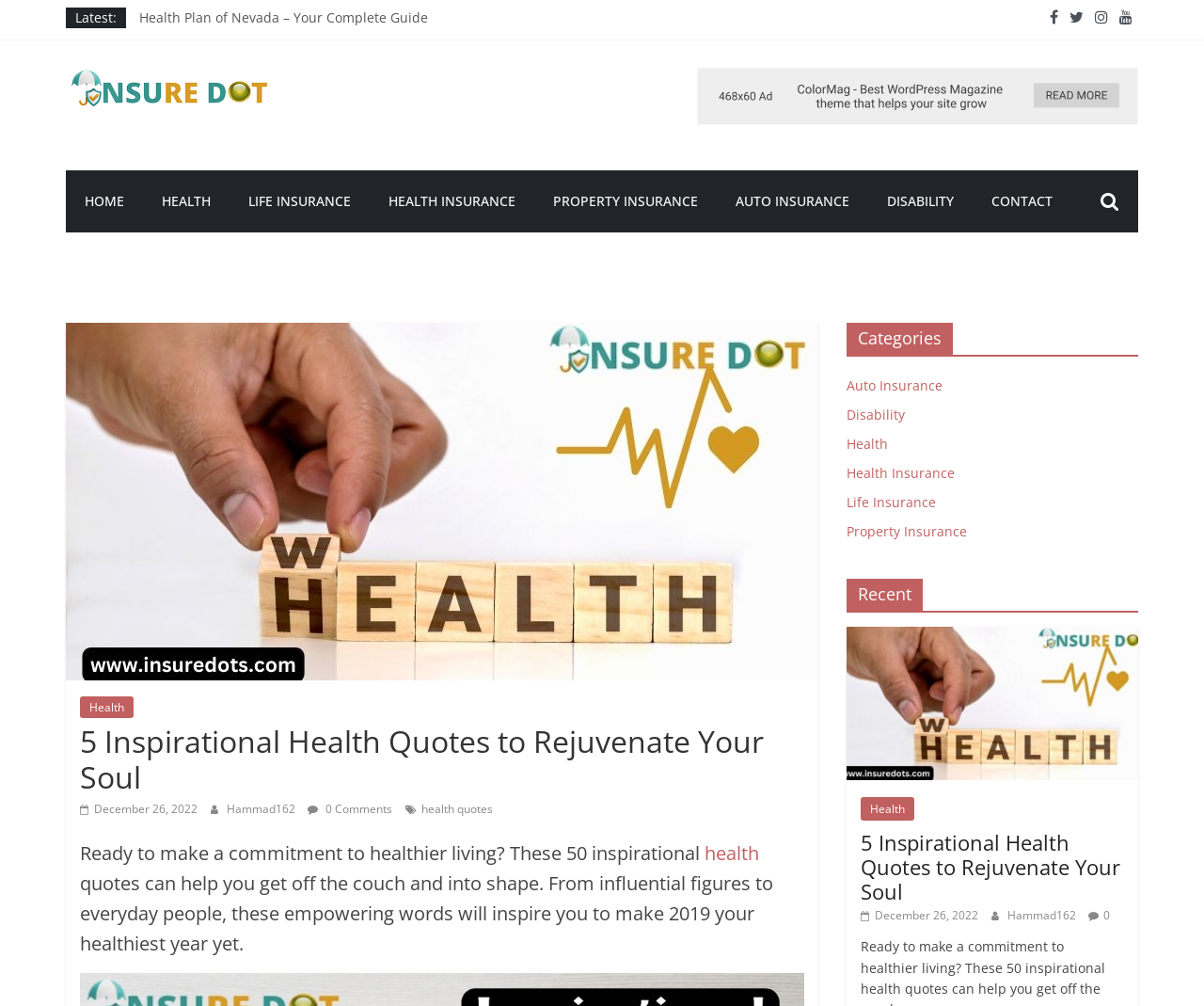What is the author's name of the article?
Refer to the image and provide a detailed answer to the question.

The author's name is mentioned at the bottom of the article as 'Hammad162', which is a link to the author's profile or other articles written by them.